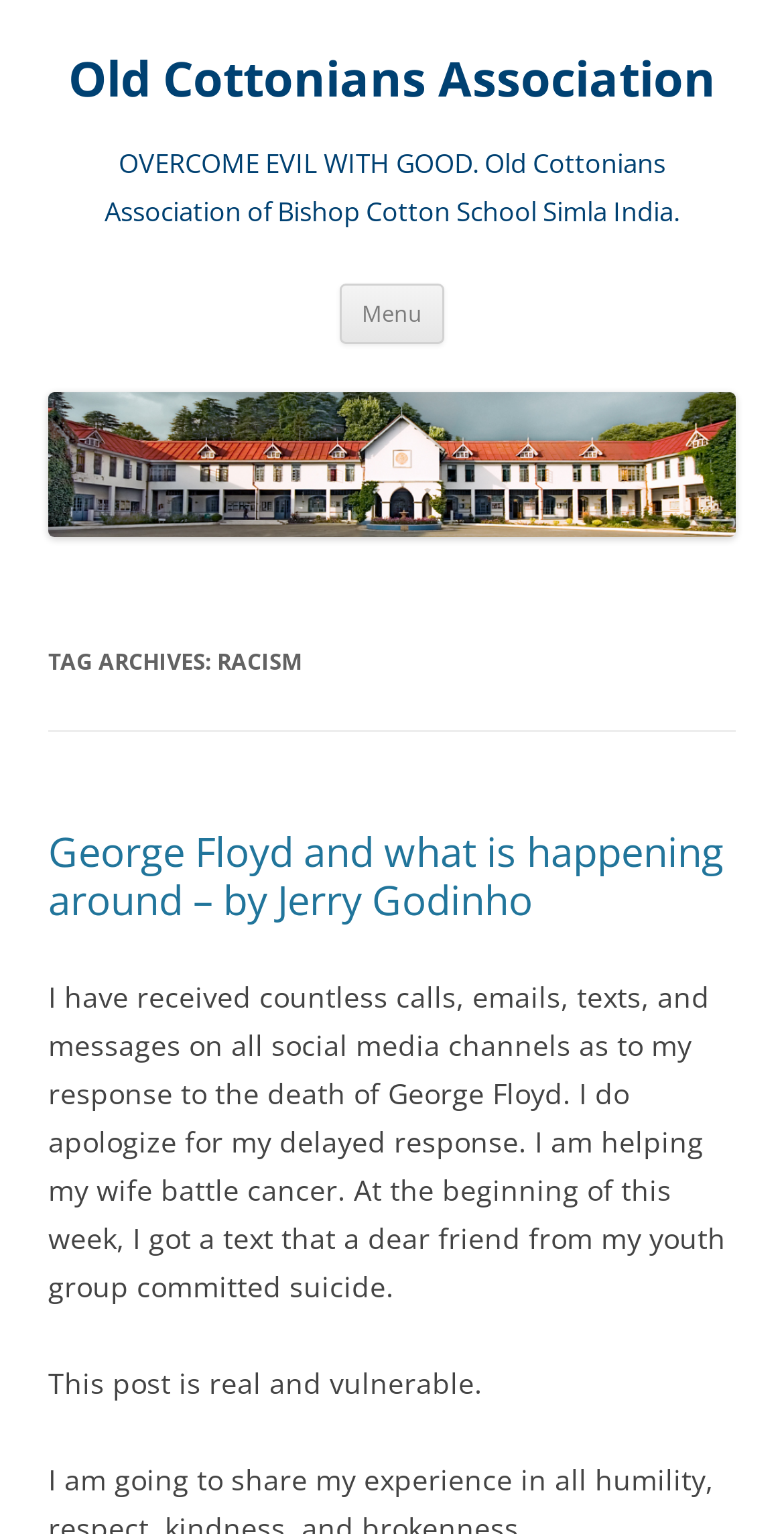How many paragraphs are in the latest article?
Using the image as a reference, give an elaborate response to the question.

The latest article has two paragraphs of text. The first paragraph starts with 'I have received countless calls, emails, texts, and messages on all social media channels as to my response to the death of George Floyd.' and the second paragraph starts with 'This post is real and vulnerable.'.